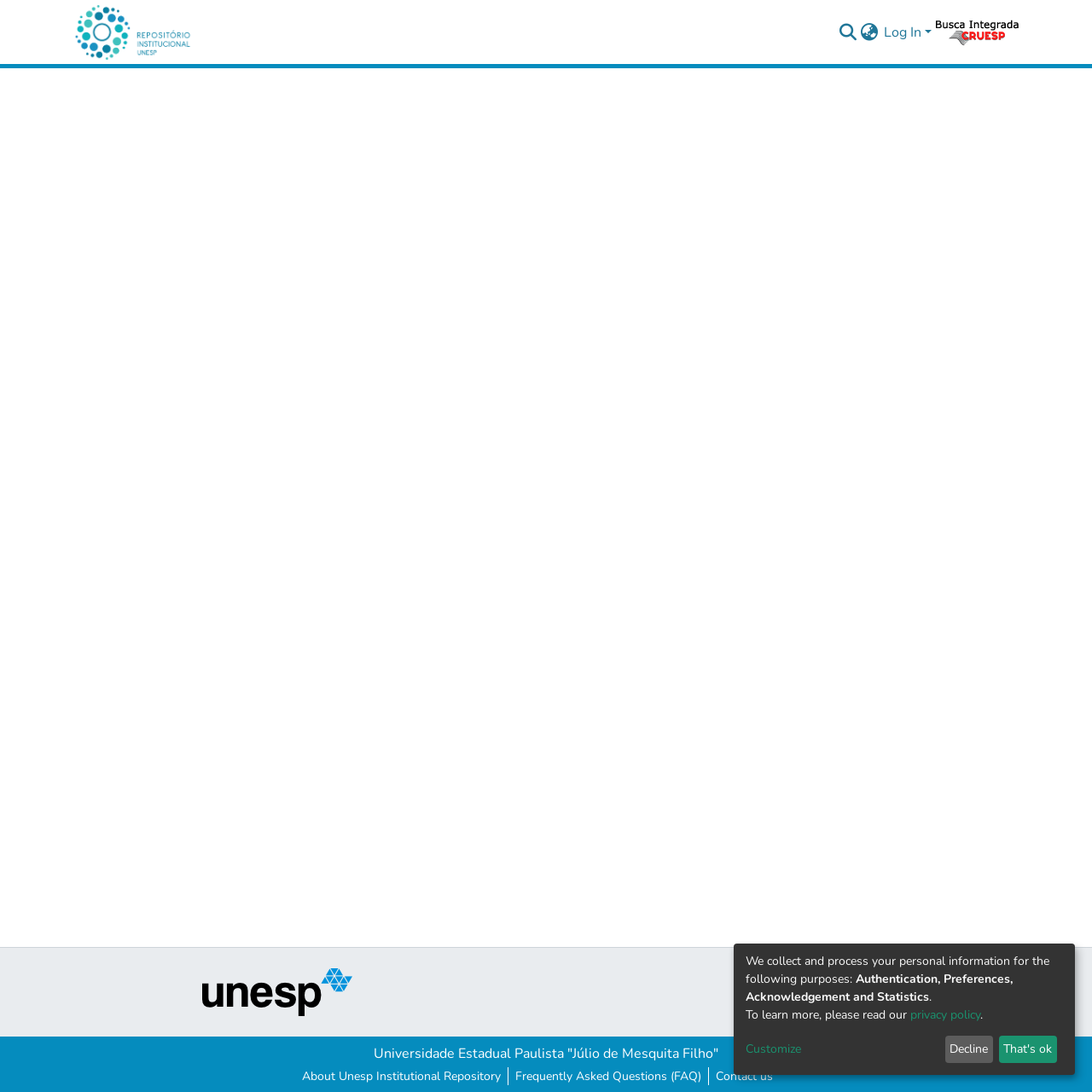Elaborate on the different components and information displayed on the webpage.

This webpage appears to be a research study publication page. At the top, there is a main navigation bar that spans the entire width of the page. Within this bar, there are several elements, including a search box with a magnifying glass icon on the right, a language switch button, and a log-in link. 

Below the navigation bar, the main content area begins. The title of the study, "Prevalência, distribuição espacial e fatores de risco para cisticercose bovina no estado de São Paulo," is prominently displayed. 

On the top-right corner of the page, there is an image, likely the logo of the institution. Below this image, there are three links with accompanying images, which may be related to the institution or the repository where the study is published.

The main content of the study is not directly visible on this page, but there is a section that discusses the collection and processing of personal information, including purposes such as authentication, preferences, and statistics. This section includes links to the privacy policy and a "customize" option.

At the bottom of the page, there are several links, including ones to the university's institutional repository, about the repository, frequently asked questions, and contact information. Finally, there are two buttons, "Decline" and "That's ok," which may be related to the privacy policy or data collection.